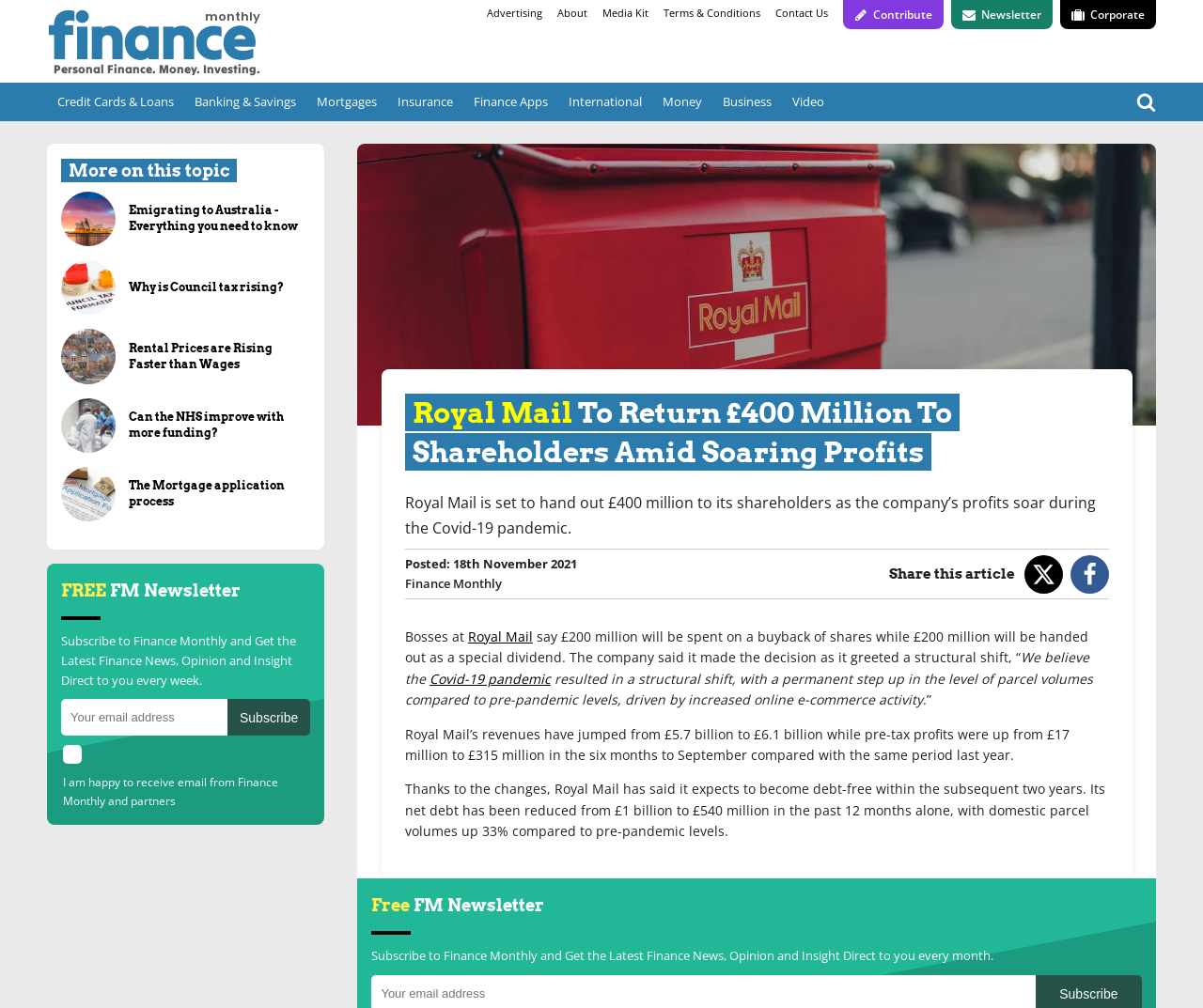Using the information shown in the image, answer the question with as much detail as possible: What is the current net debt of Royal Mail?

According to the article, Royal Mail's net debt has been reduced from £1 billion to £540 million in the past 12 months alone.